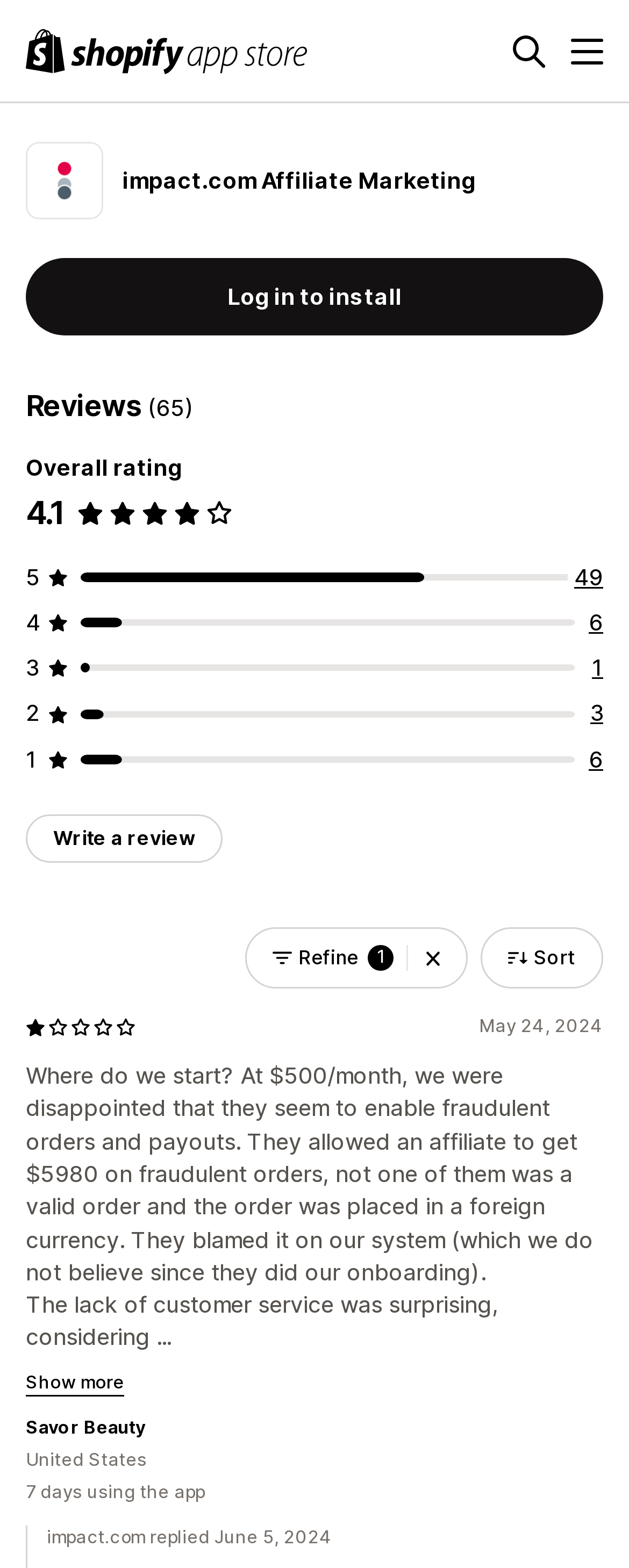How many total reviews are there for impact.com Affiliate Marketing?
Using the visual information, answer the question in a single word or phrase.

65